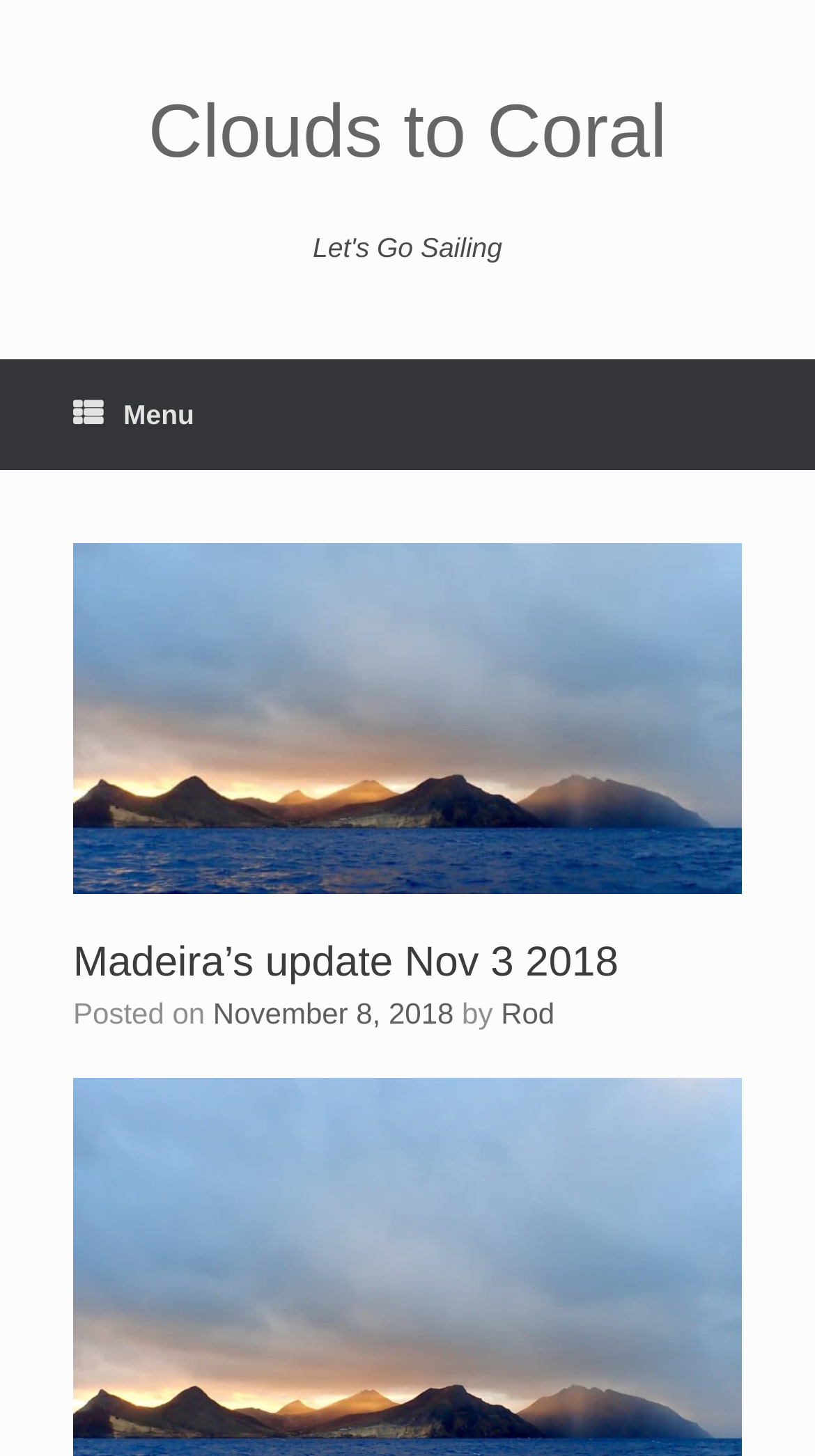What is the name of the author of the latest update?
Based on the visual, give a brief answer using one word or a short phrase.

Rod